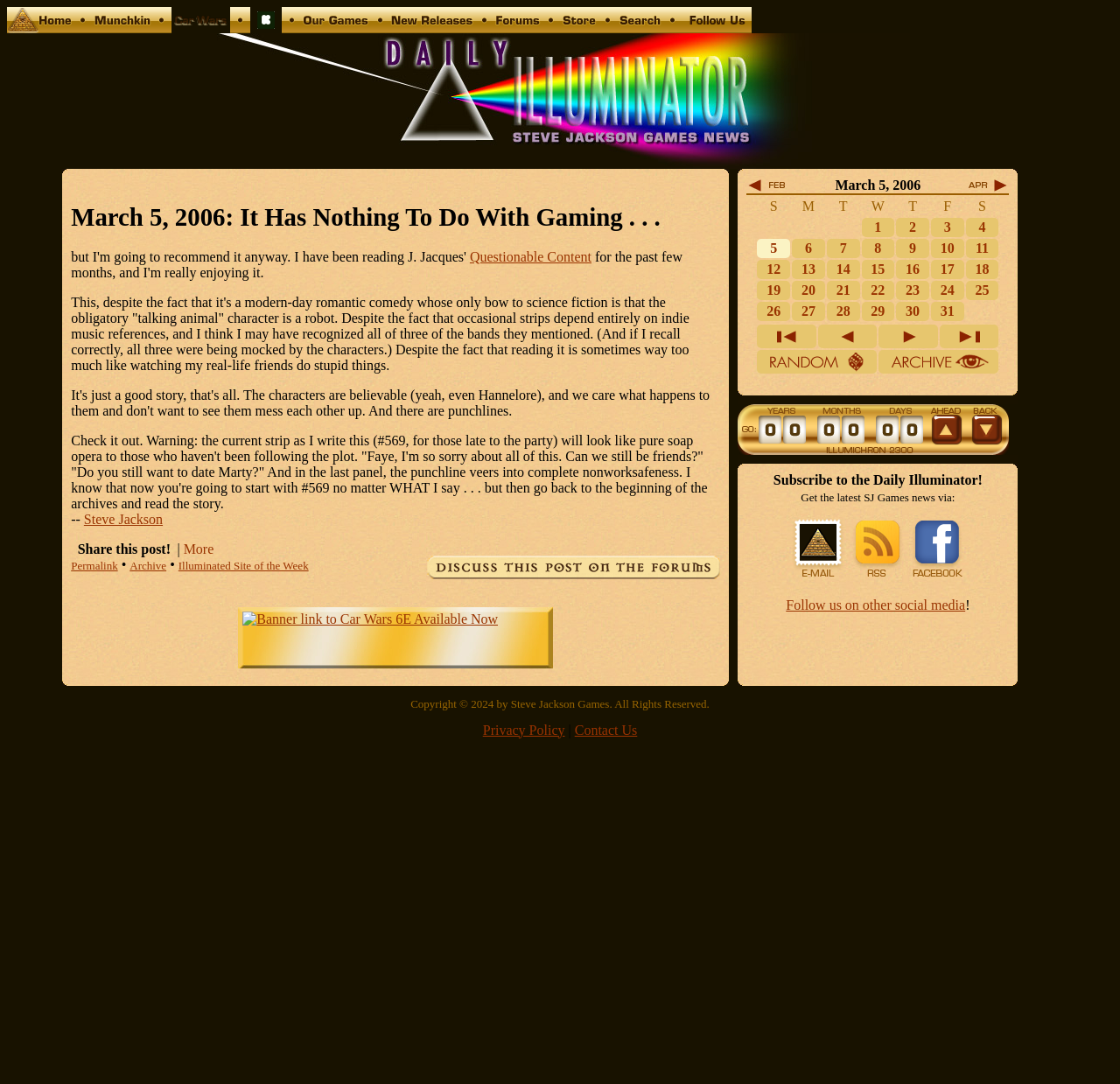Please specify the bounding box coordinates of the clickable section necessary to execute the following command: "Go to the 'April 2006' archive".

[0.864, 0.169, 0.901, 0.181]